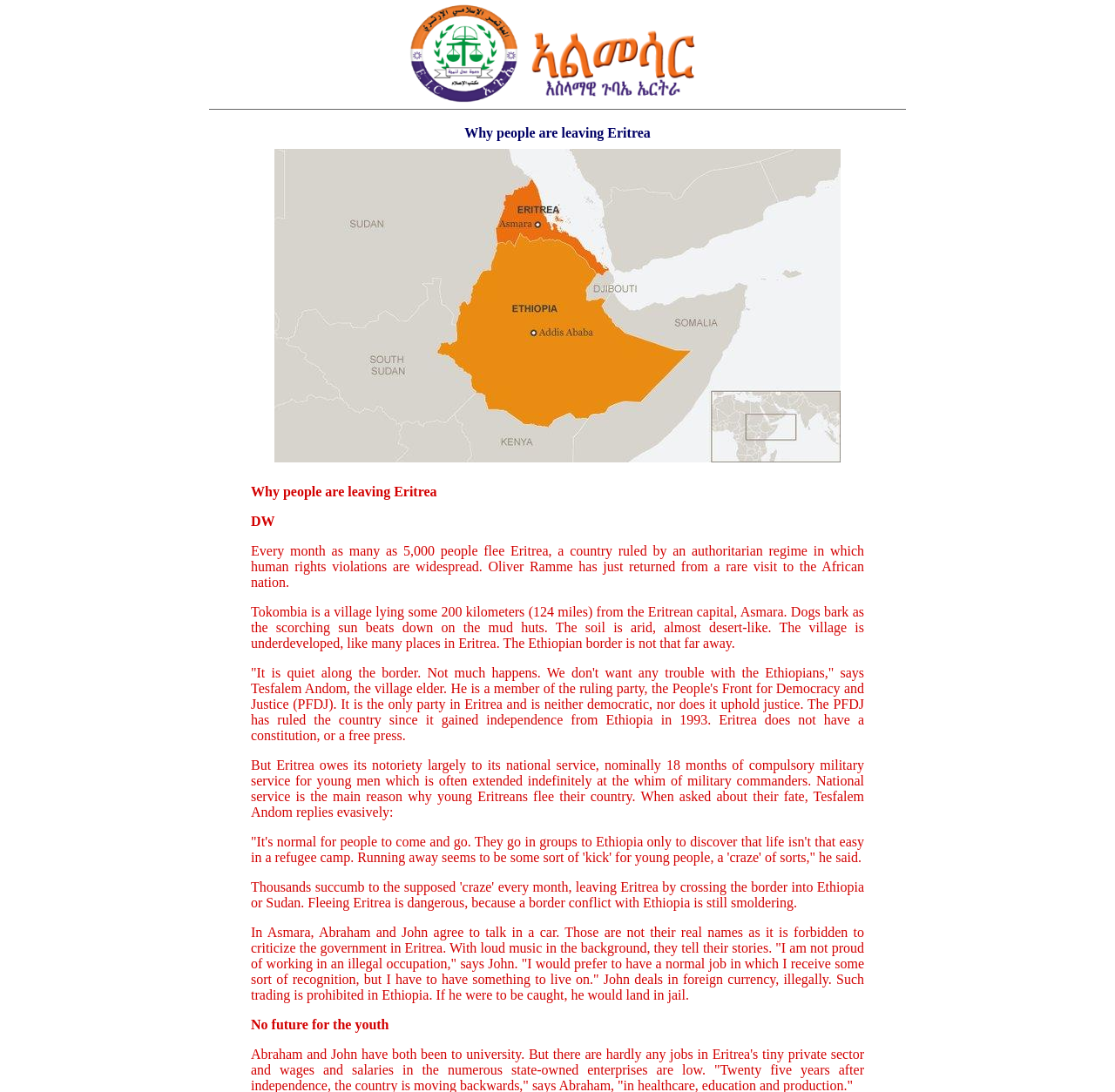Create an elaborate caption for the webpage.

The webpage appears to be a news article about Eritrea, specifically focusing on why people are leaving the country. At the top of the page, there are three images aligned horizontally, taking up about 60% of the page width. 

Below the images, there is a section with a single image on the left, taking up about 20% of the page width, and a block of text on the right, occupying about 60% of the page width. The text block contains a title "Why people are leaving Eritrea" and a series of paragraphs describing the situation in Eritrea, including human rights violations, the authoritarian regime, and the reasons why young Eritreans flee their country. 

The text is divided into several sections, each describing a different aspect of life in Eritrea, such as the village of Tokombia, the national service, and the stories of individuals like Abraham and John who are struggling to make a living in the country. The text is quite detailed, providing quotes from individuals and descriptions of the living conditions in Eritrea.